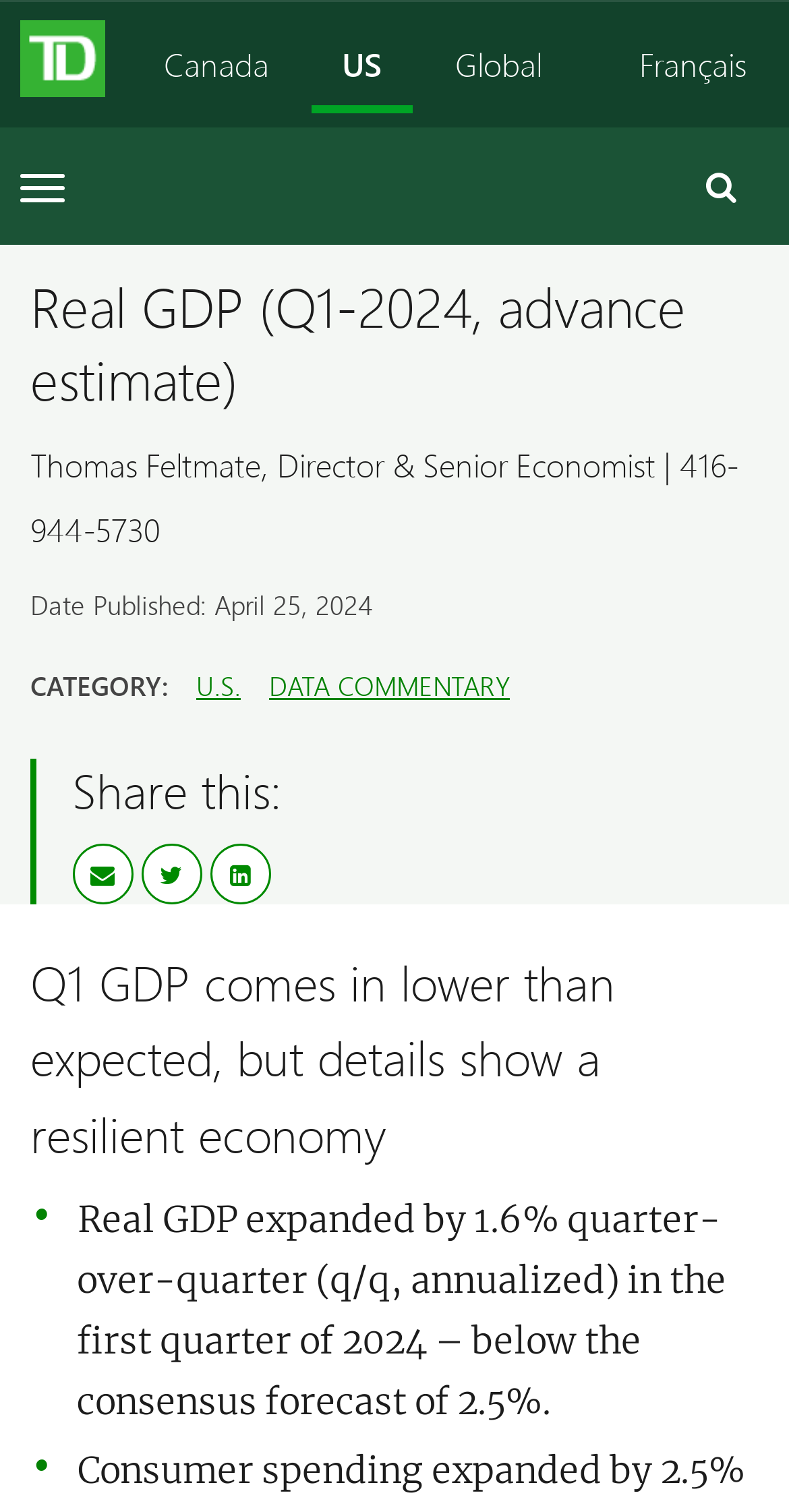What is the title or heading displayed on the webpage?

Real GDP (Q1-2024, advance estimate)